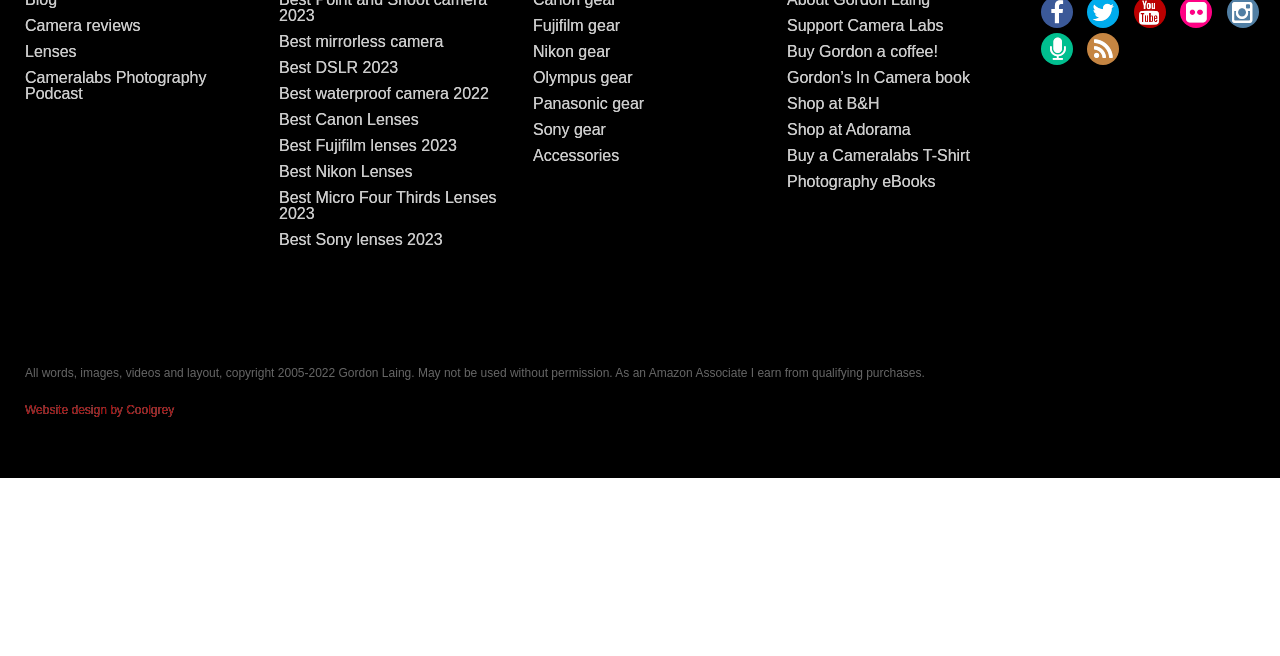Please find the bounding box coordinates of the clickable region needed to complete the following instruction: "Click on the Facebook icon". The bounding box coordinates must consist of four float numbers between 0 and 1, i.e., [left, top, right, bottom].

[0.813, 0.007, 0.838, 0.033]